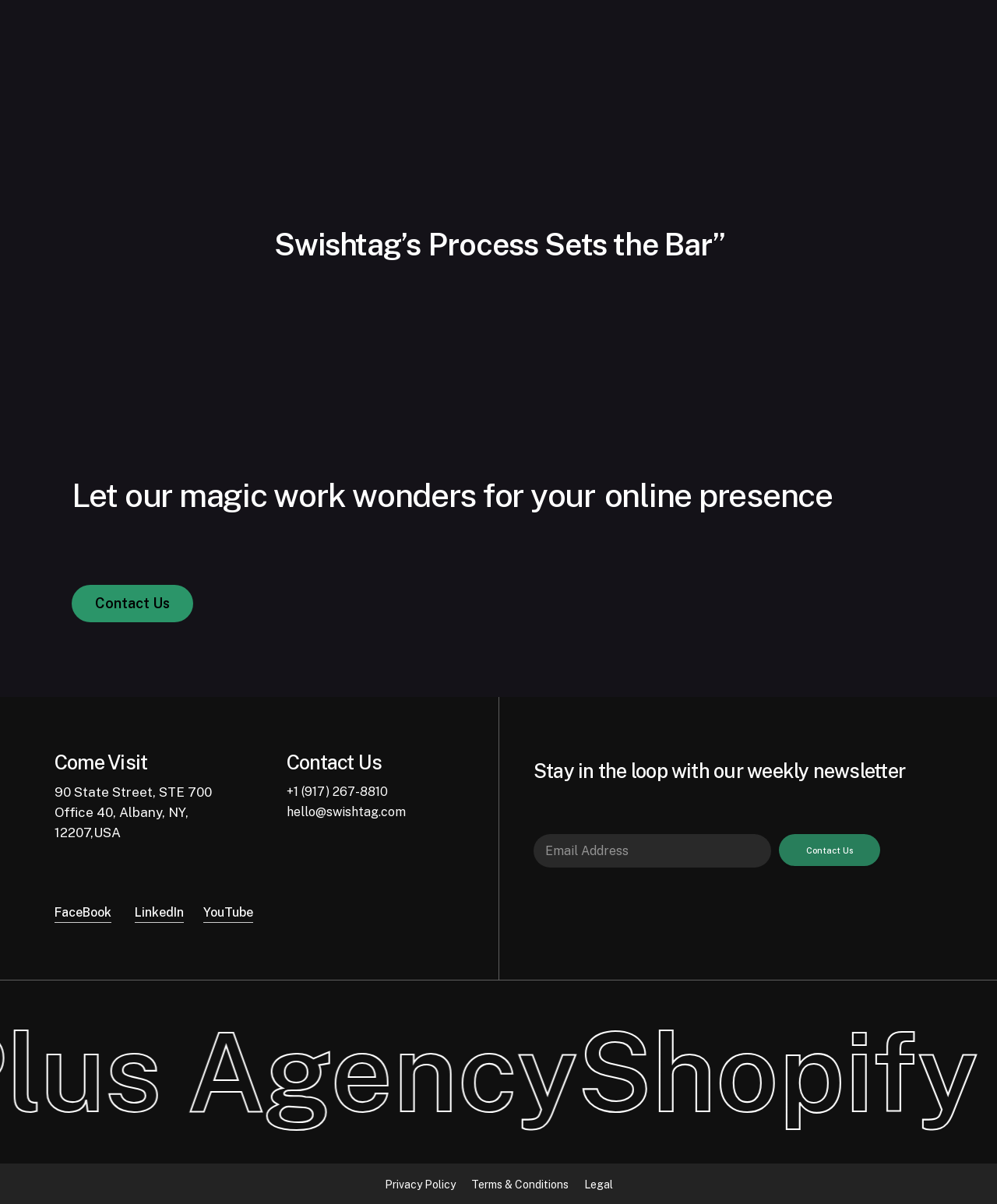Identify the bounding box coordinates of the clickable region to carry out the given instruction: "View Privacy Policy".

[0.386, 0.979, 0.457, 0.989]